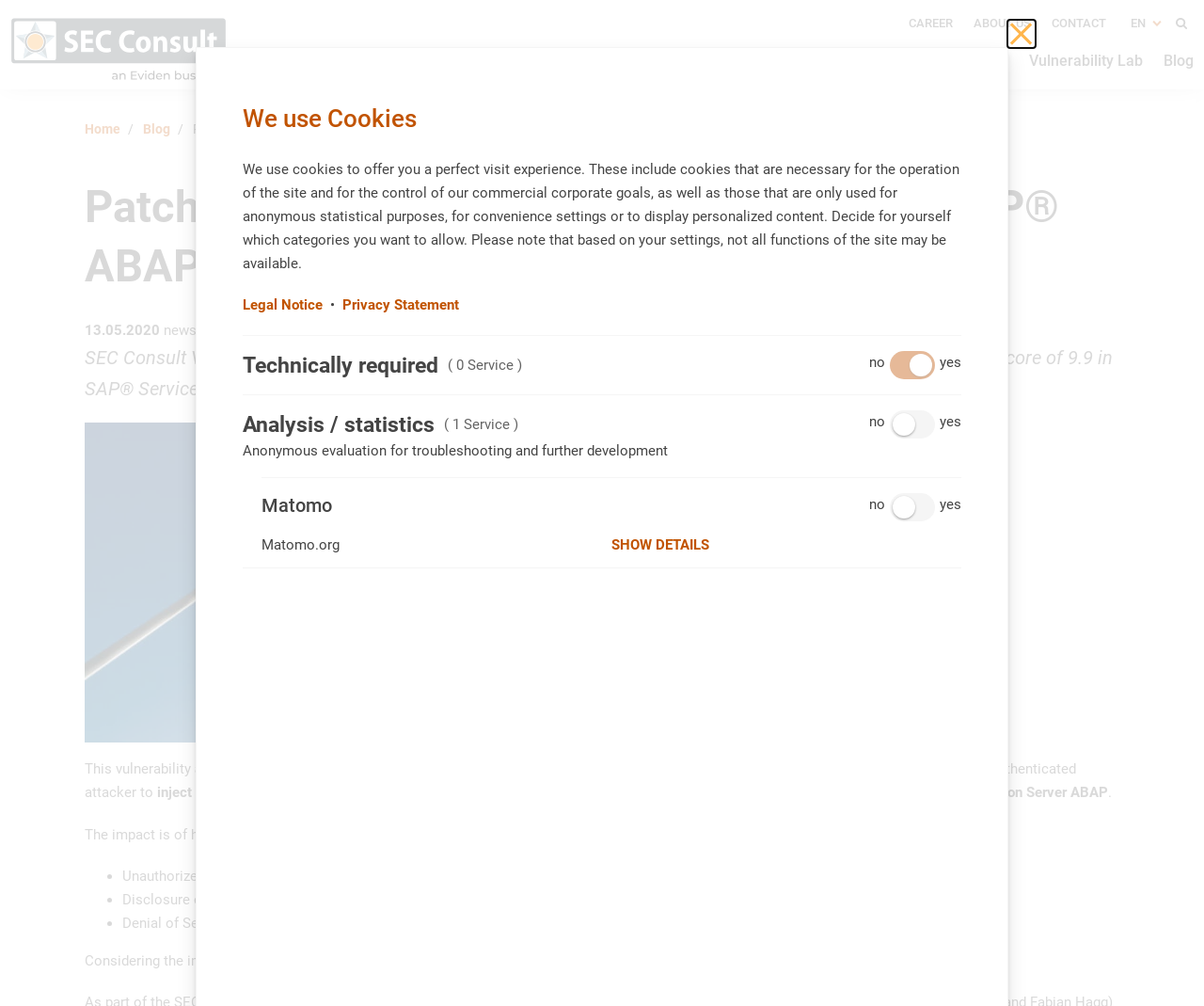What is the purpose of the 'Matomo' checkbox? Refer to the image and provide a one-word or short phrase answer.

Anonymous evaluation for troubleshooting